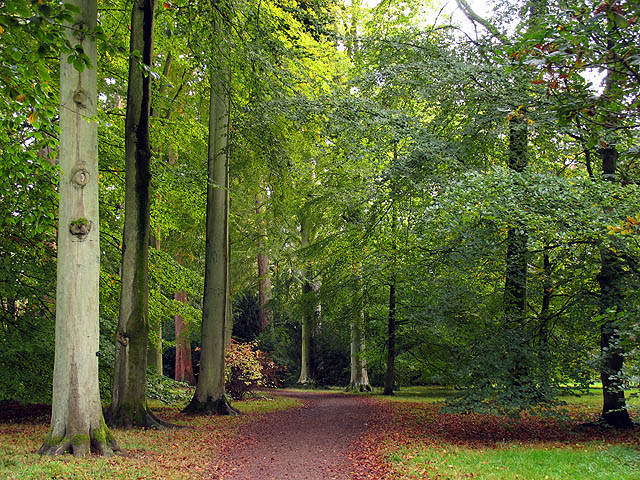What is the purpose of the path in the image?
From the image, respond with a single word or phrase.

For leisurely walks